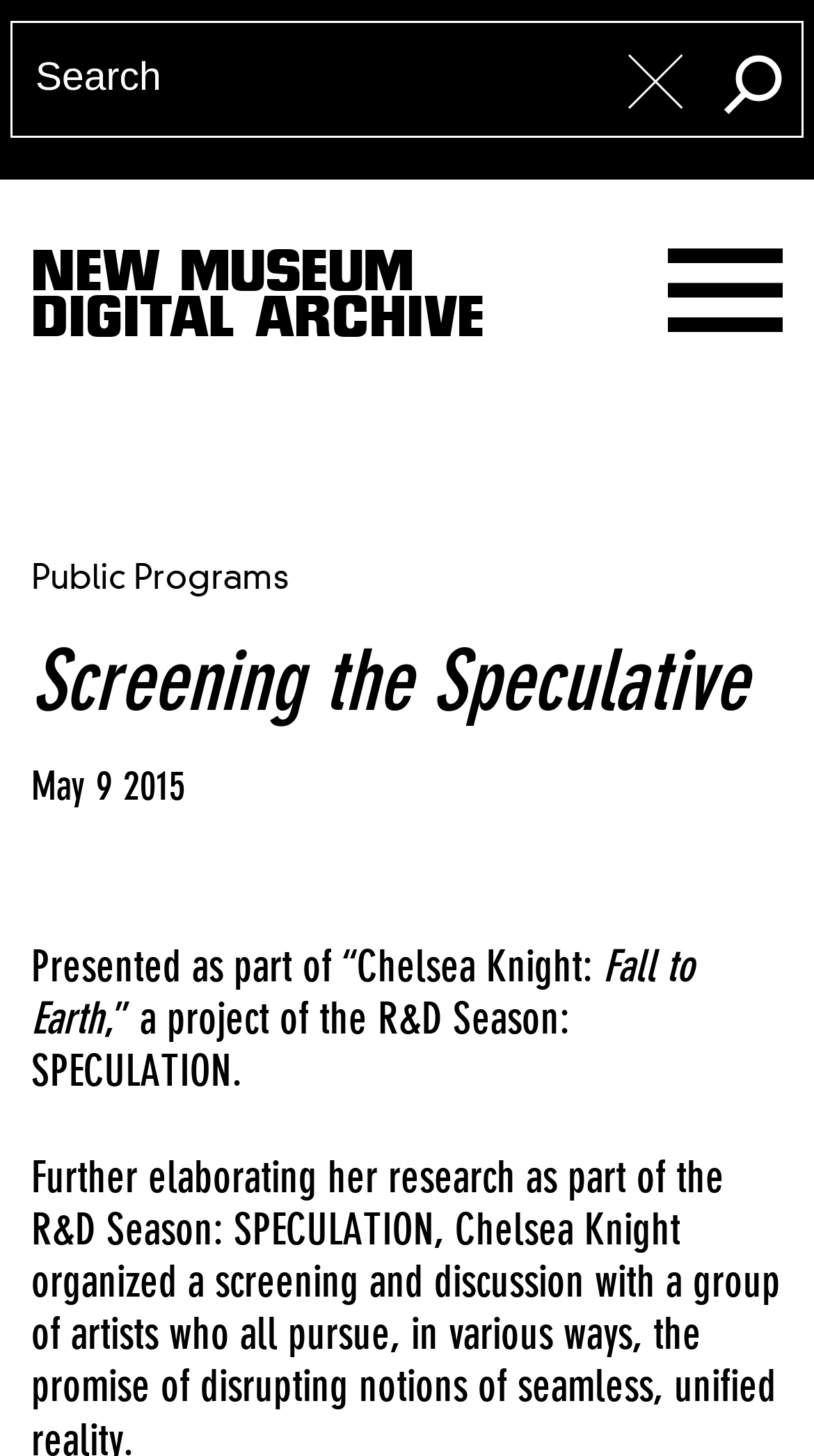Please find and give the text of the main heading on the webpage.

NEW MUSEUM
DIGITAL ARCHIVE